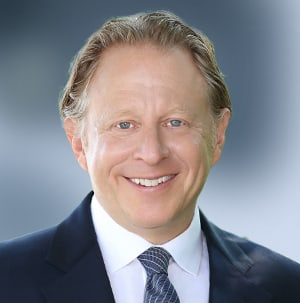What is the background of the image?
Give a detailed explanation using the information visible in the image.

The background of the image is softly blurred, which is intentionally done to enhance the focus on the man's friendly expression and approachable demeanor. This technique helps to draw the viewer's attention to the subject of the image.